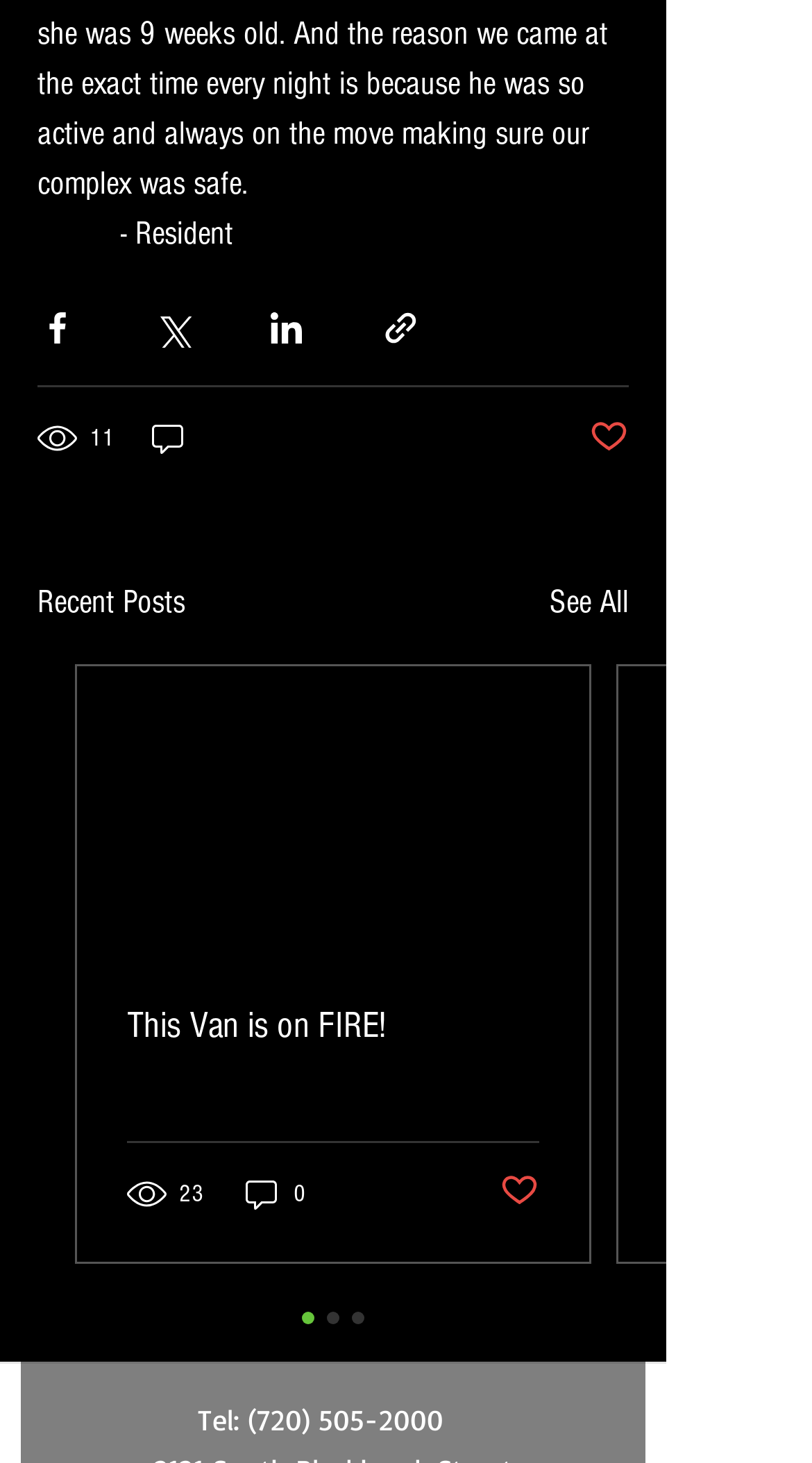Provide the bounding box coordinates of the UI element this sentence describes: "aria-label="Share via Twitter"".

[0.187, 0.21, 0.236, 0.238]